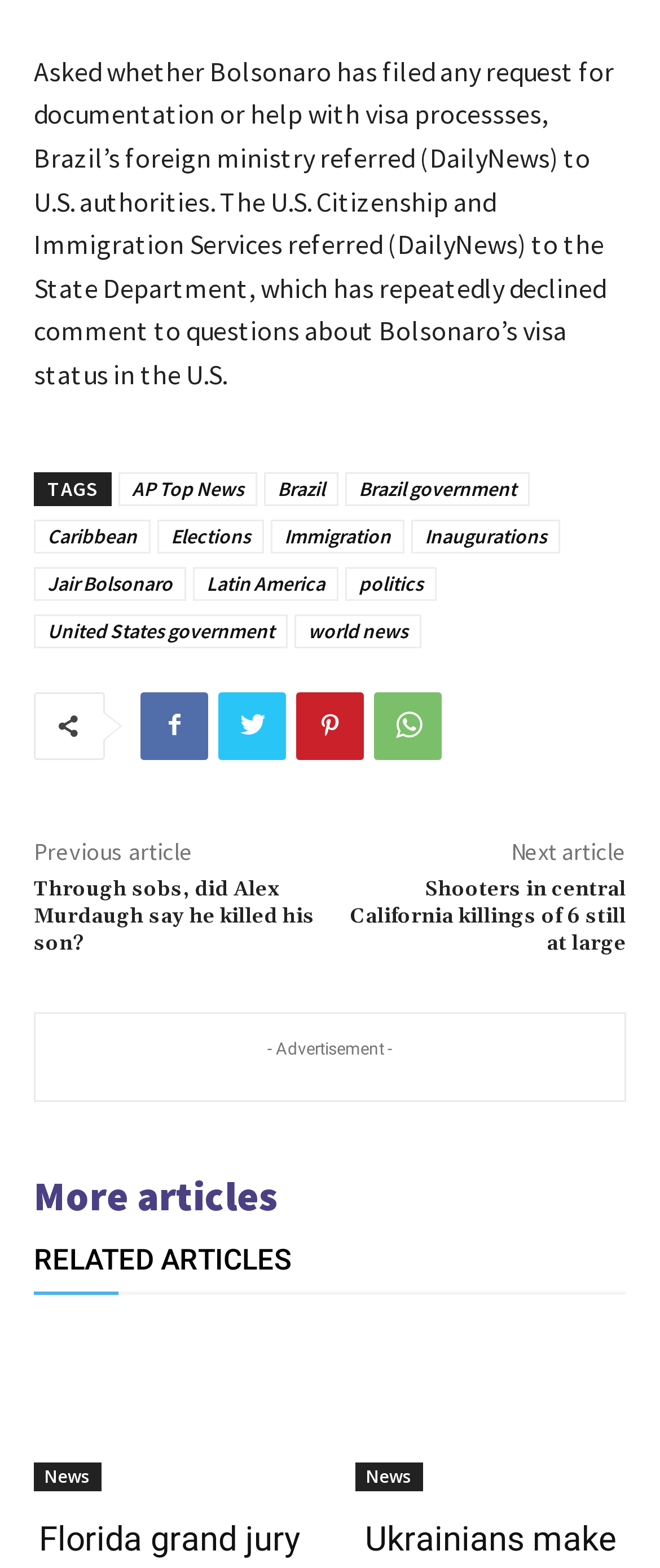Give a one-word or phrase response to the following question: What is the purpose of the links with icons?

Sharing articles